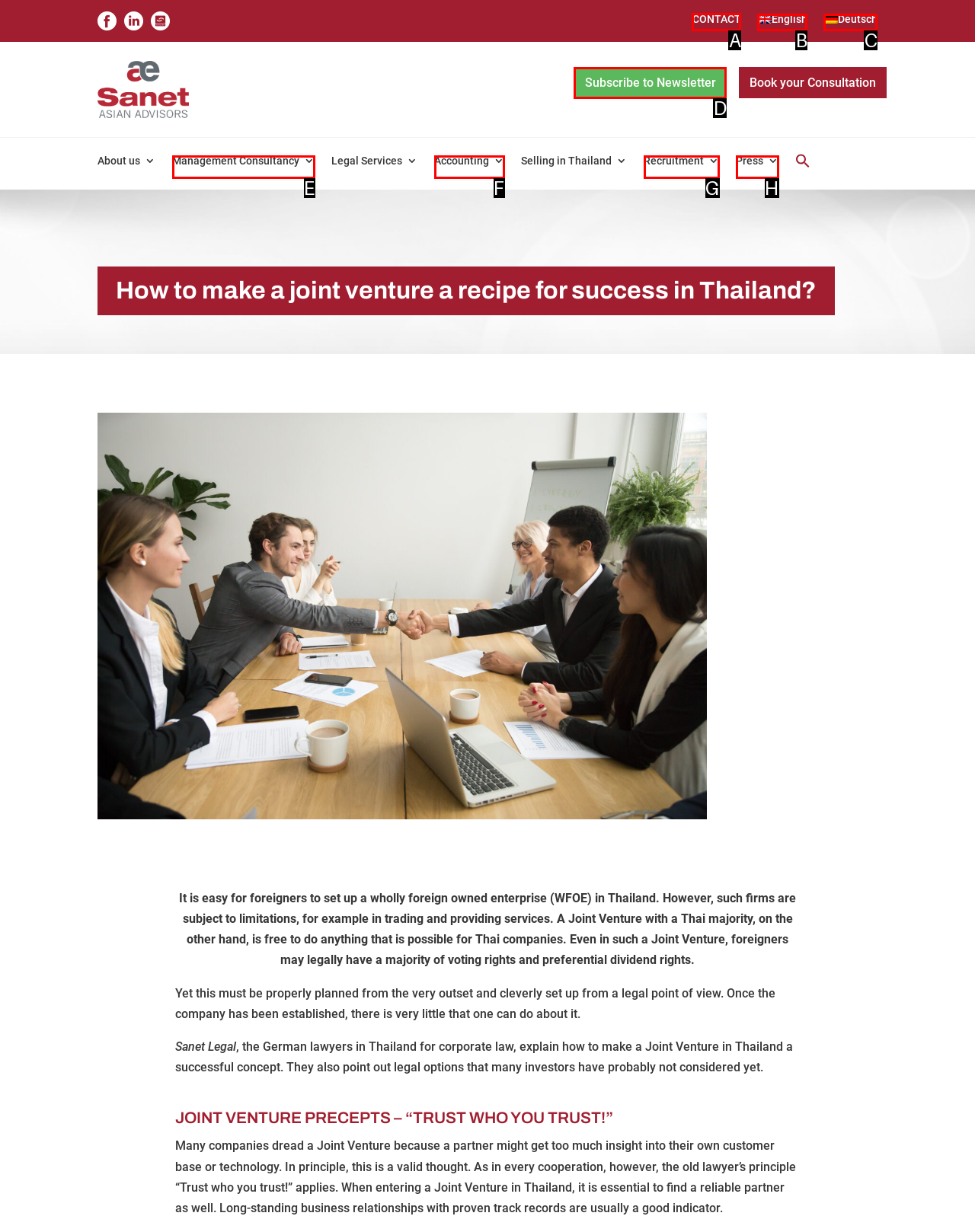Identify which lettered option to click to carry out the task: Click the CONTACT link. Provide the letter as your answer.

A